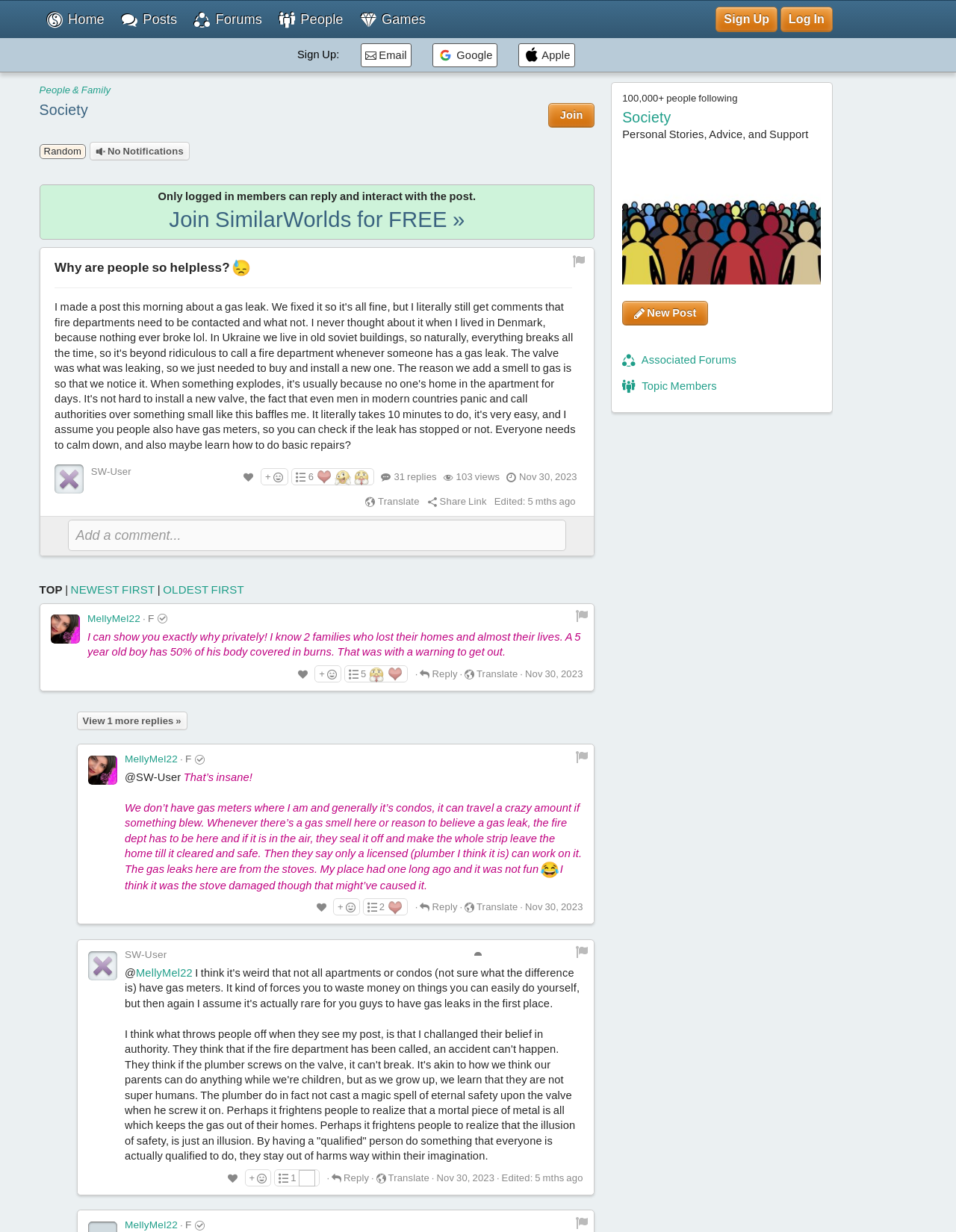Based on the description "People & Family", find the bounding box of the specified UI element.

[0.041, 0.068, 0.116, 0.078]